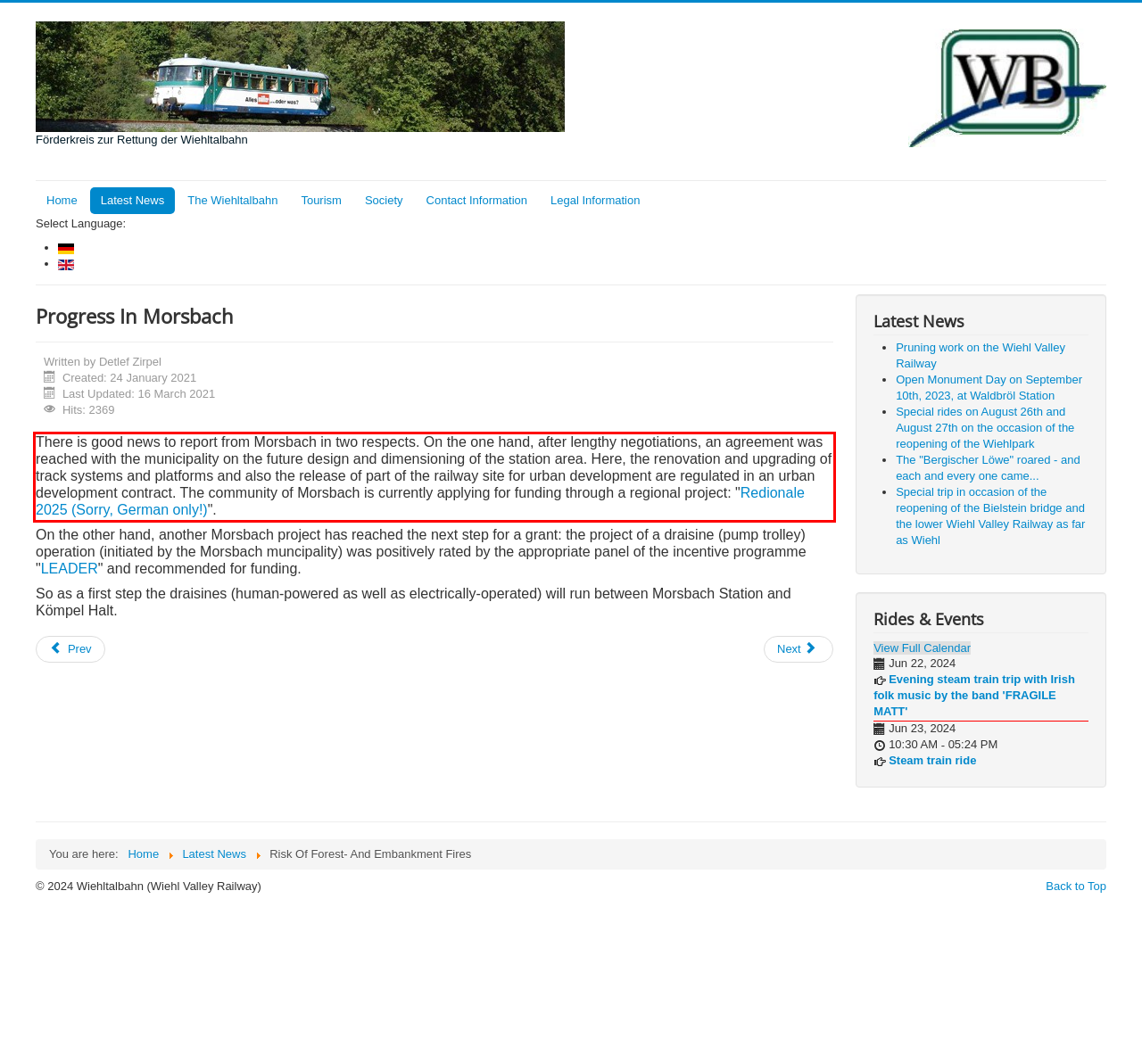Please examine the screenshot of the webpage and read the text present within the red rectangle bounding box.

There is good news to report from Morsbach in two respects. On the one hand, after lengthy negotiations, an agreement was reached with the municipality on the future design and dimensioning of the station area. Here, the renovation and upgrading of track systems and platforms and also the release of part of the railway site for urban development are regulated in an urban development contract. The community of Morsbach is currently applying for funding through a regional project: "Redionale 2025 (Sorry, German only!)".